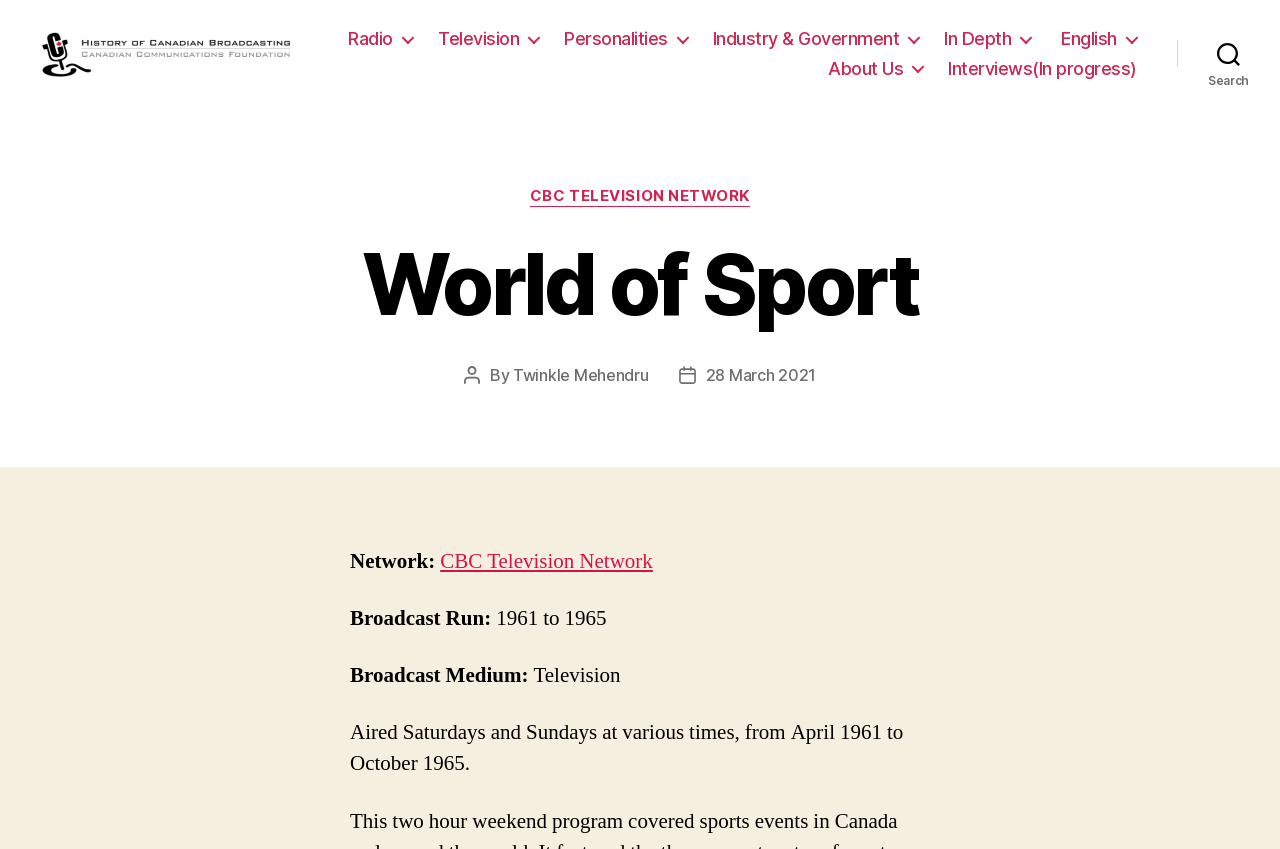From the element description: "Design and Aerodynamics", extract the bounding box coordinates of the UI element. The coordinates should be expressed as four float numbers between 0 and 1, in the order [left, top, right, bottom].

None